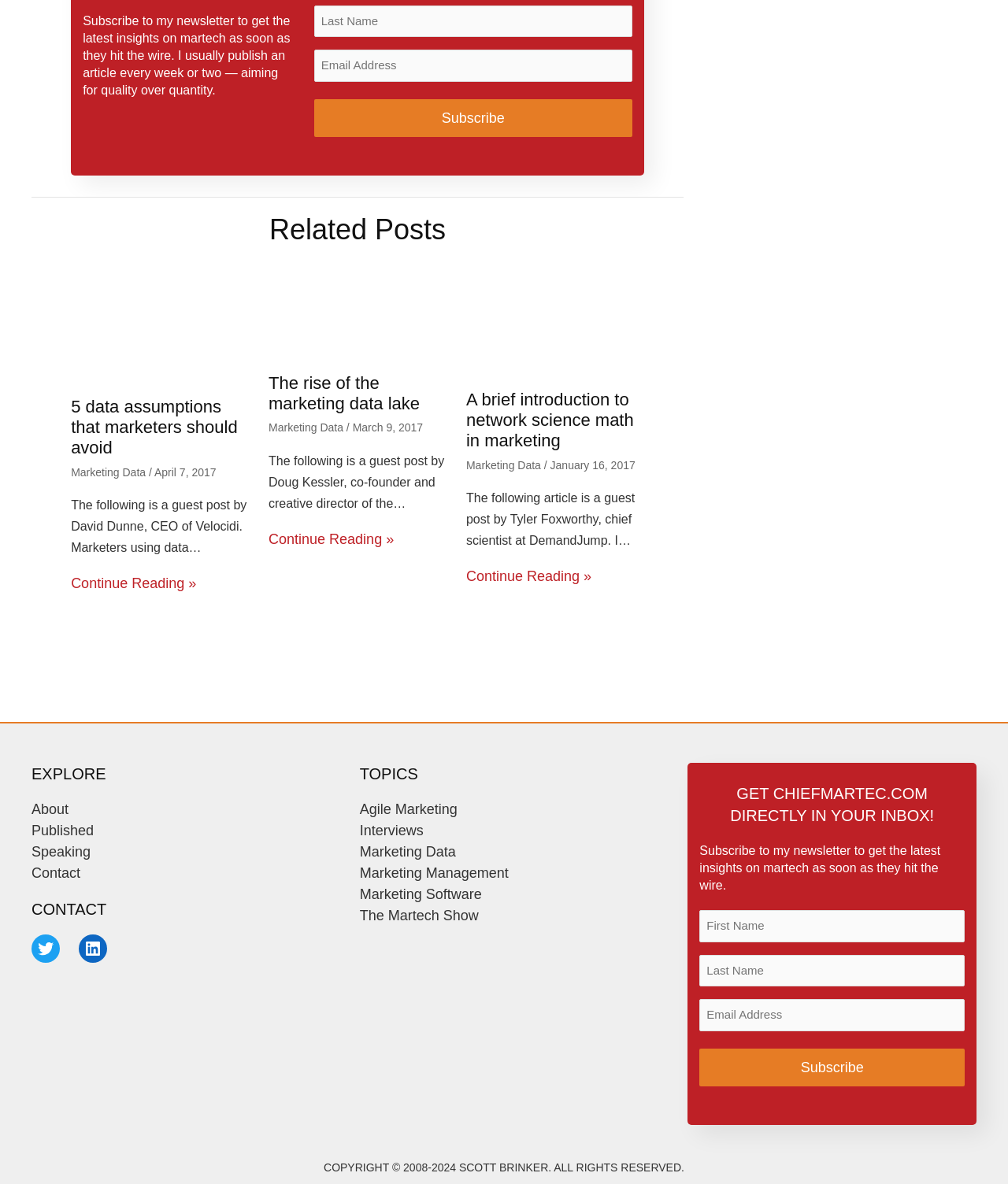Indicate the bounding box coordinates of the element that must be clicked to execute the instruction: "Go to the press releases page". The coordinates should be given as four float numbers between 0 and 1, i.e., [left, top, right, bottom].

None